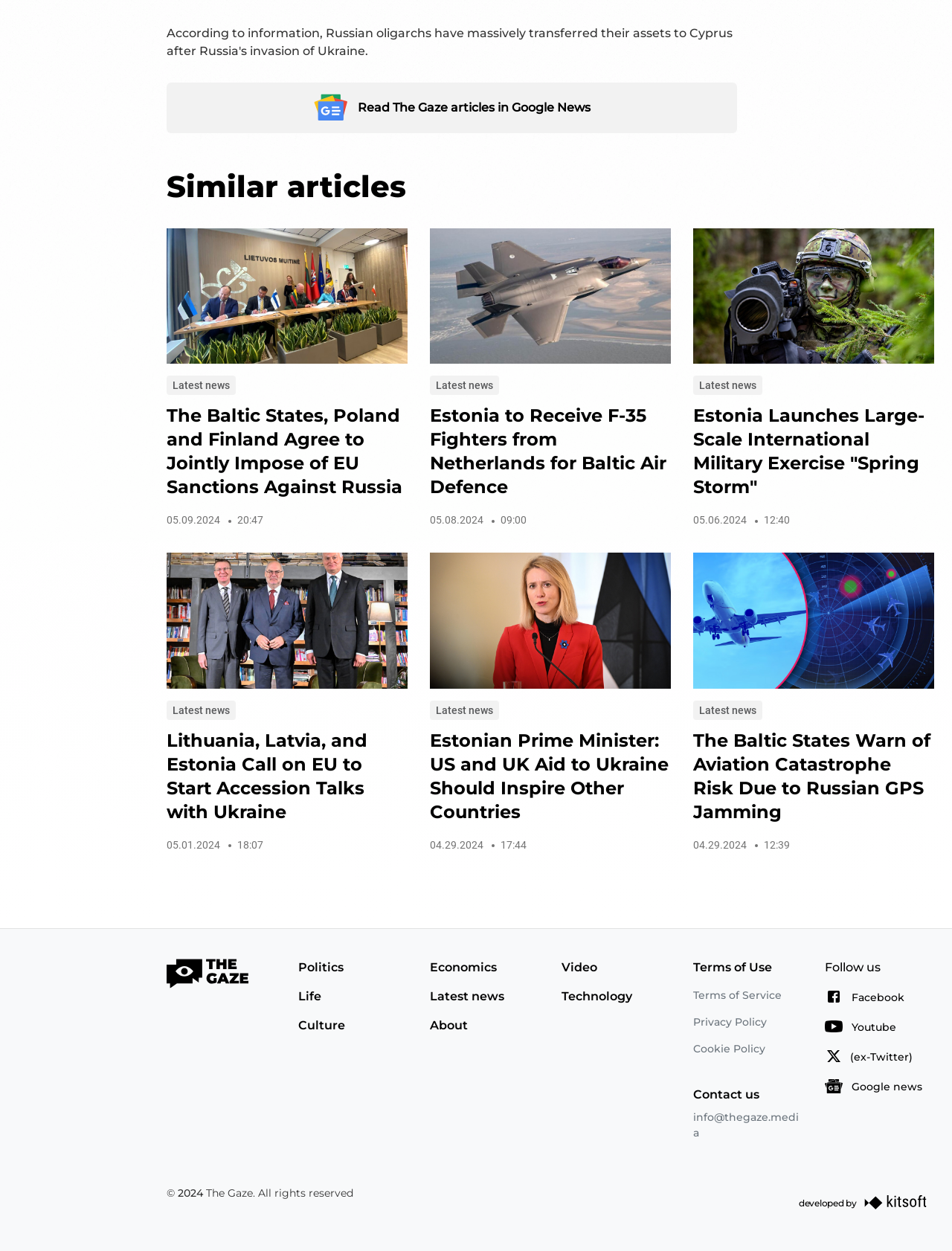Answer the question using only a single word or phrase: 
What is the category of the article 'The Baltic States, Poland and Finland Agree to Jointly Impose of EU Sanctions Against Russia'?

Politics